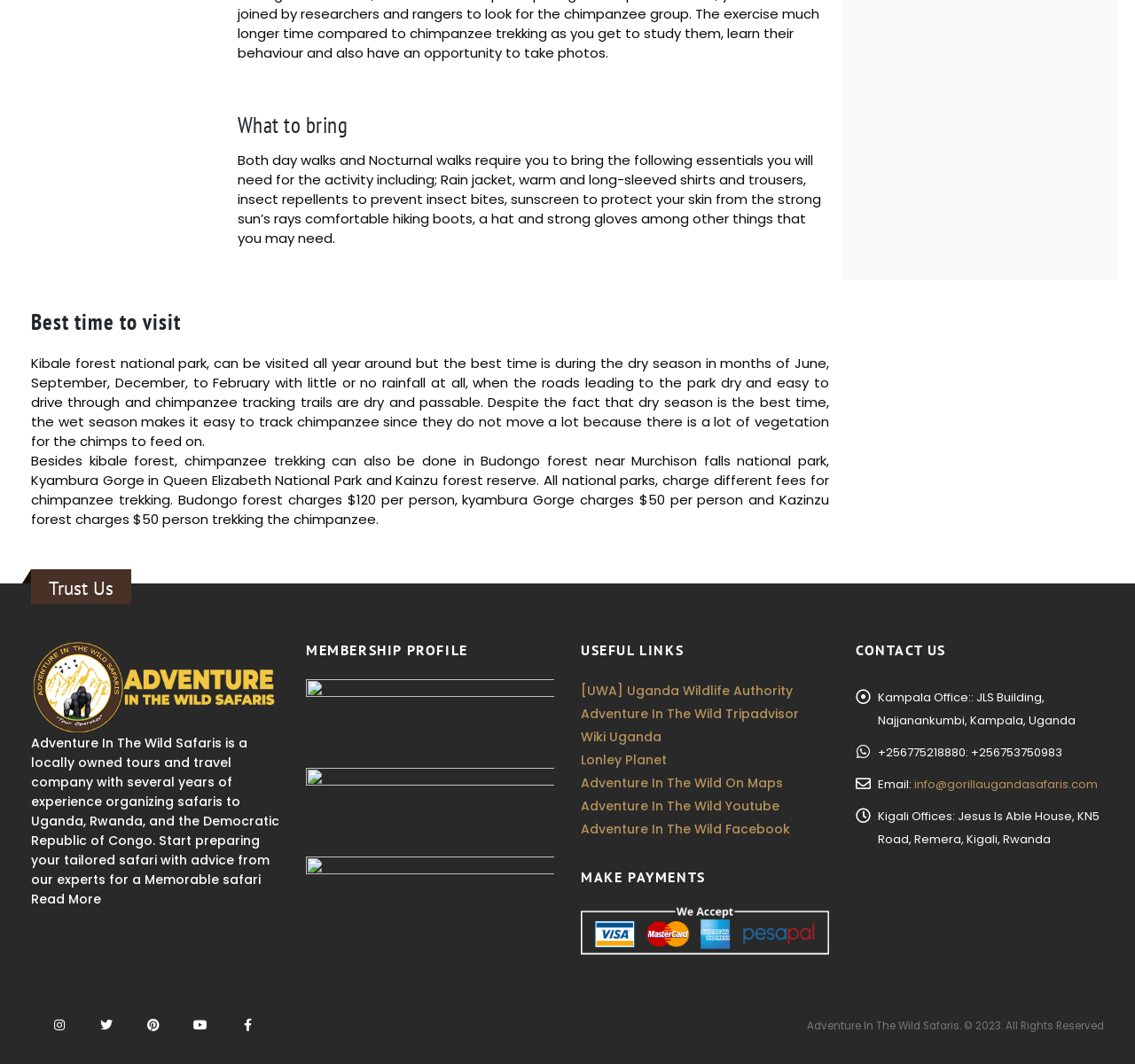Determine the bounding box coordinates for the element that should be clicked to follow this instruction: "Make a payment". The coordinates should be given as four float numbers between 0 and 1, in the format [left, top, right, bottom].

[0.512, 0.815, 0.73, 0.834]